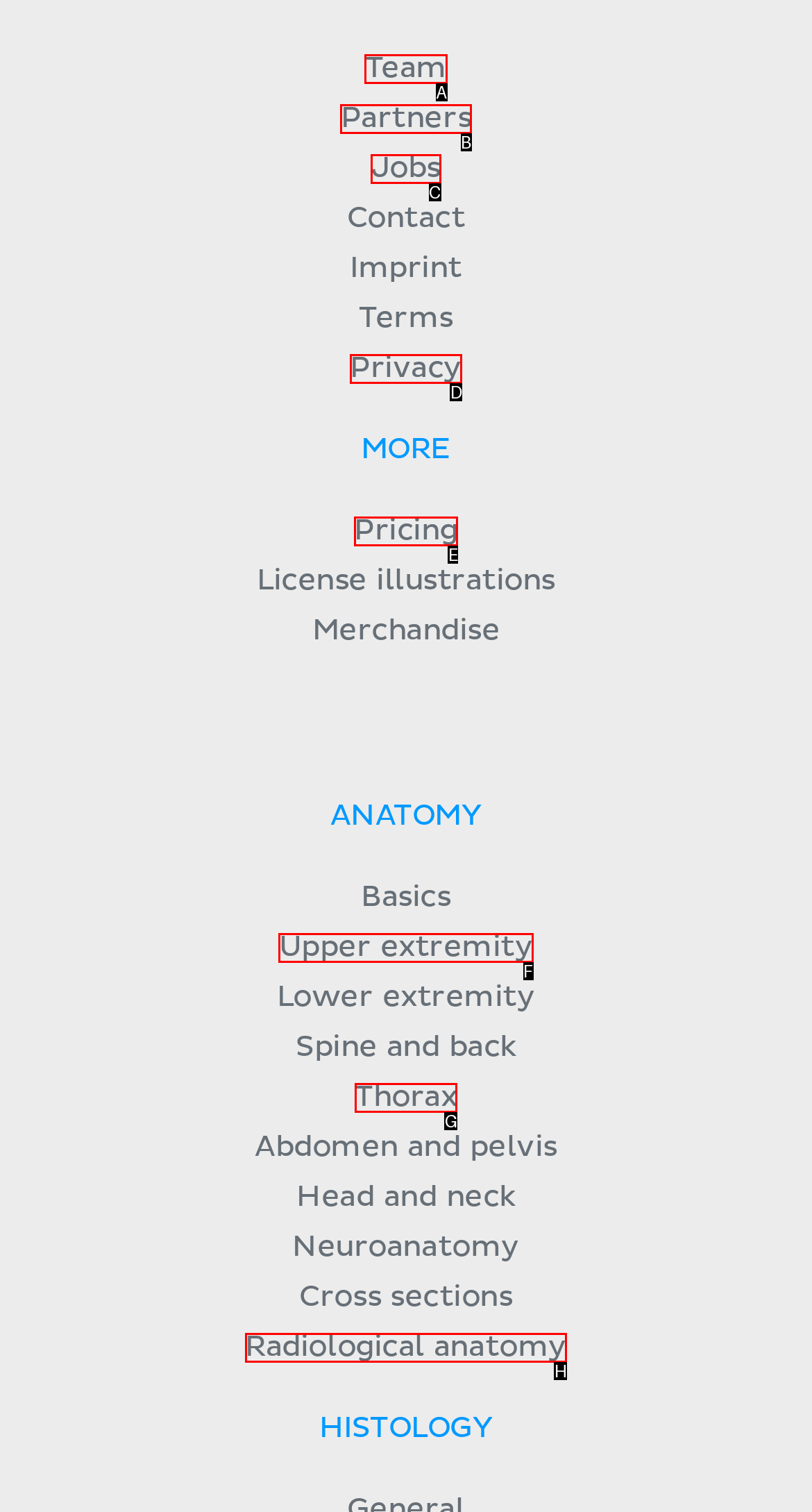Determine the letter of the UI element I should click on to complete the task: View Pricing from the provided choices in the screenshot.

E